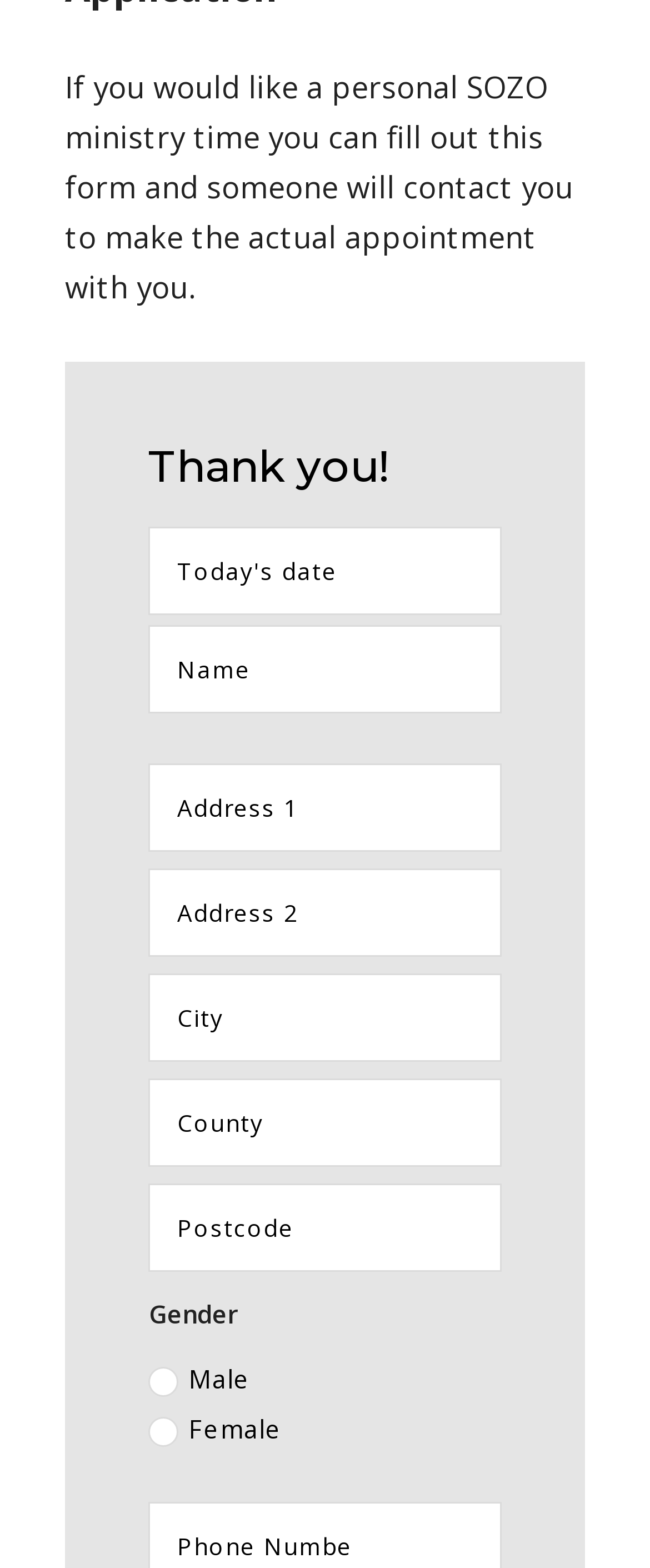Indicate the bounding box coordinates of the clickable region to achieve the following instruction: "fill out the form."

[0.229, 0.336, 0.772, 0.392]